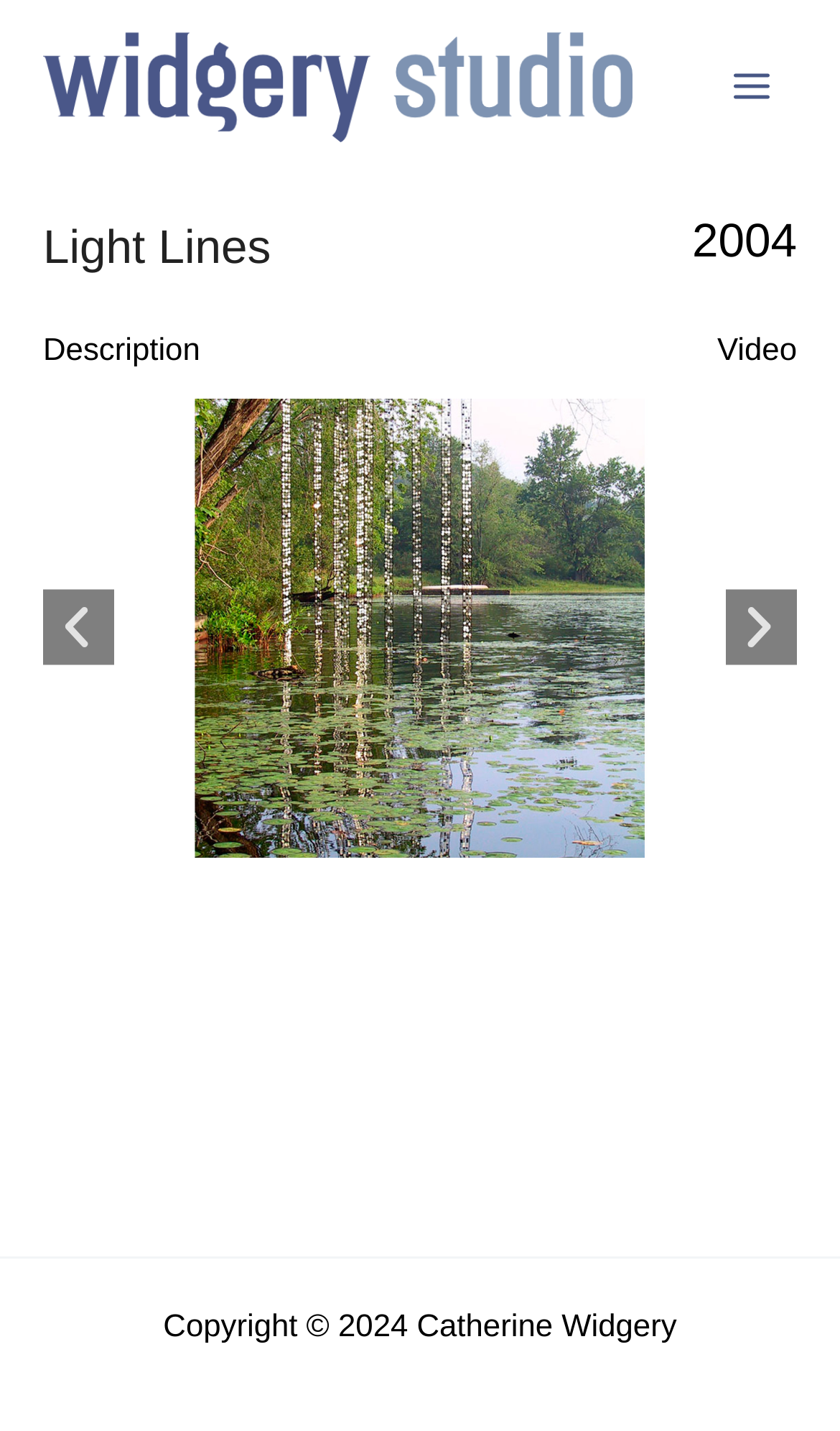What is the year mentioned on the webpage?
Look at the image and construct a detailed response to the question.

The year 2004 is mentioned on the webpage, specifically in the StaticText element with a bounding box of [0.824, 0.15, 0.949, 0.187]. This element is located below the heading 'Light Lines'.